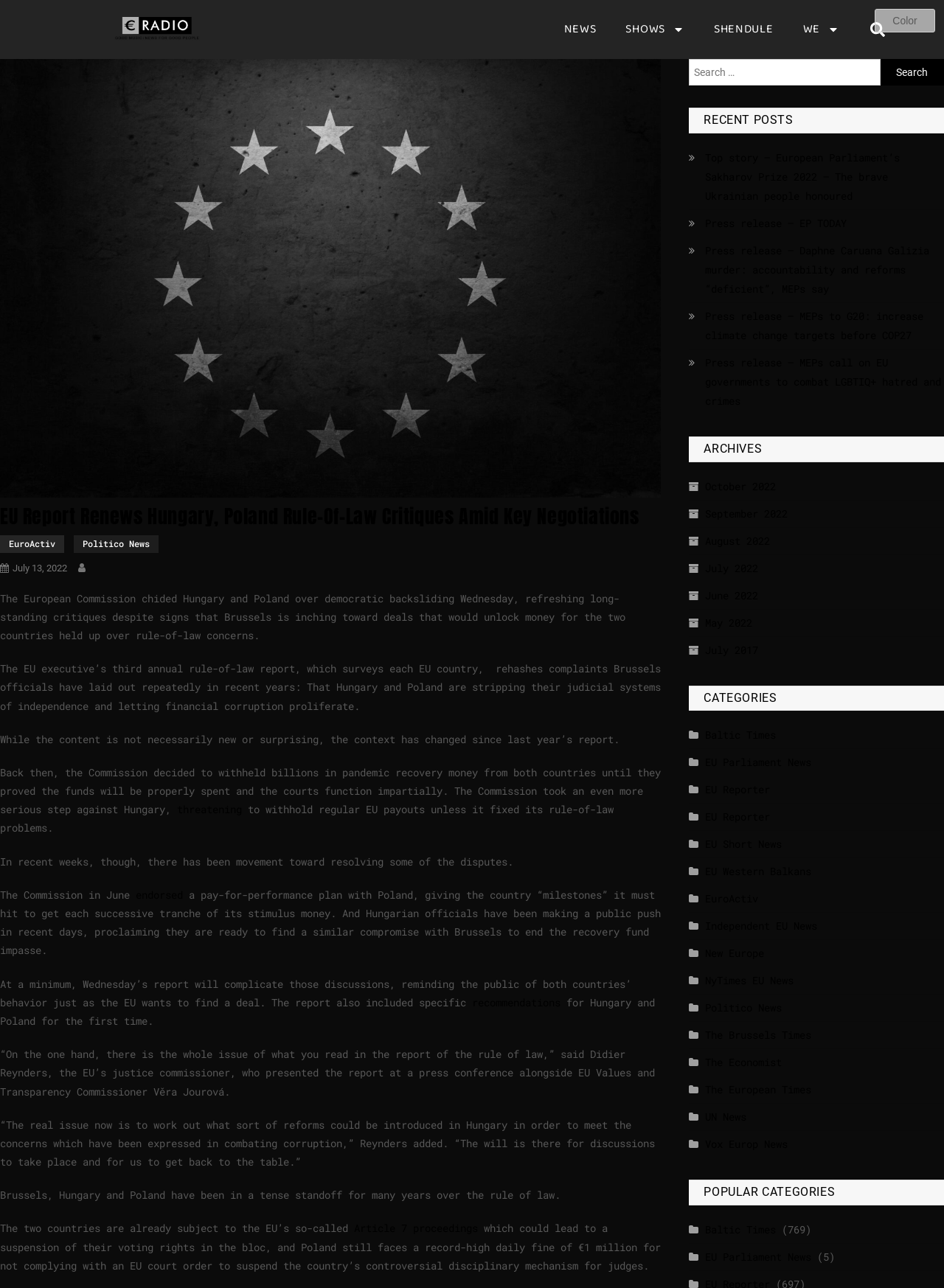What is the purpose of the search box?
Examine the image closely and answer the question with as much detail as possible.

The search box is located at the top right corner of the webpage, and it allows users to search for specific news articles or topics within the website.